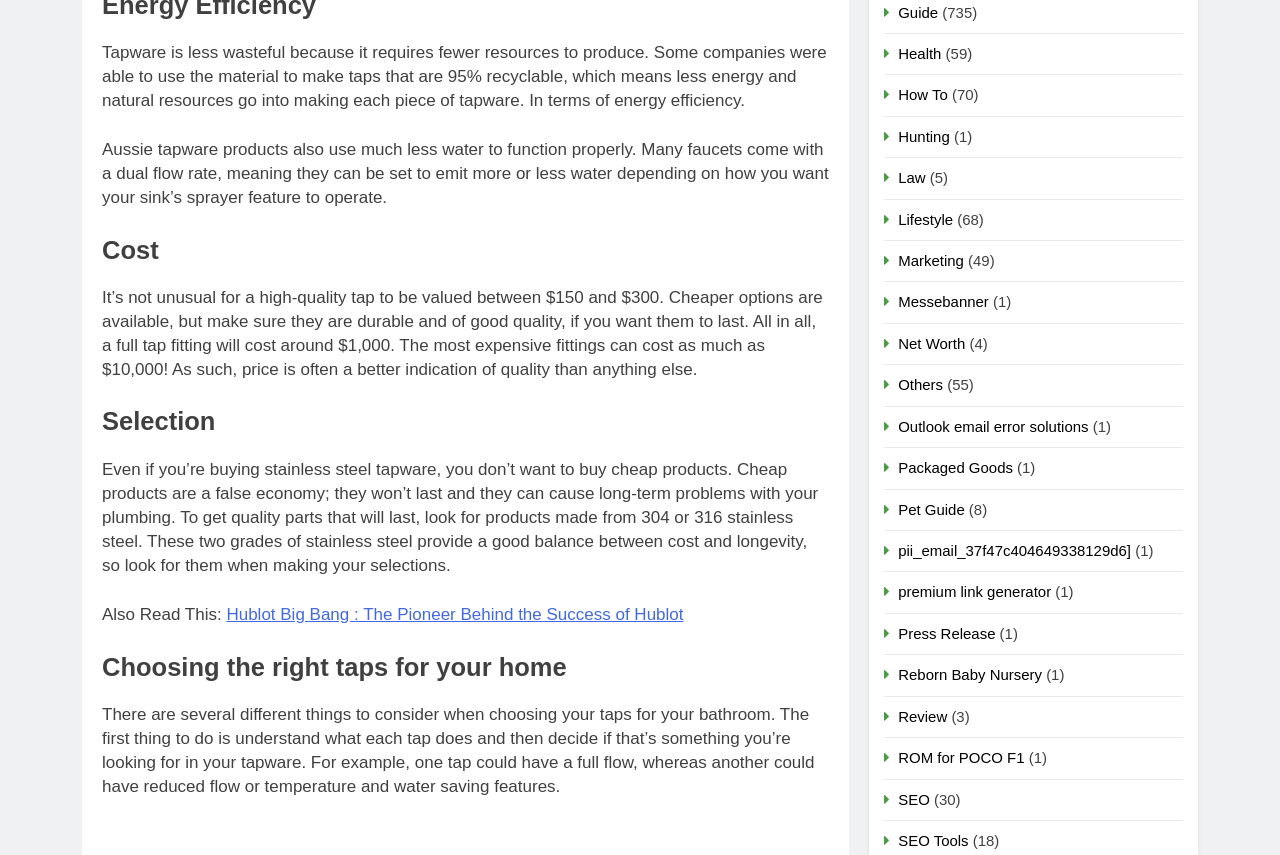Provide the bounding box coordinates for the specified HTML element described in this description: "Marketing". The coordinates should be four float numbers ranging from 0 to 1, in the format [left, top, right, bottom].

[0.702, 0.295, 0.753, 0.315]